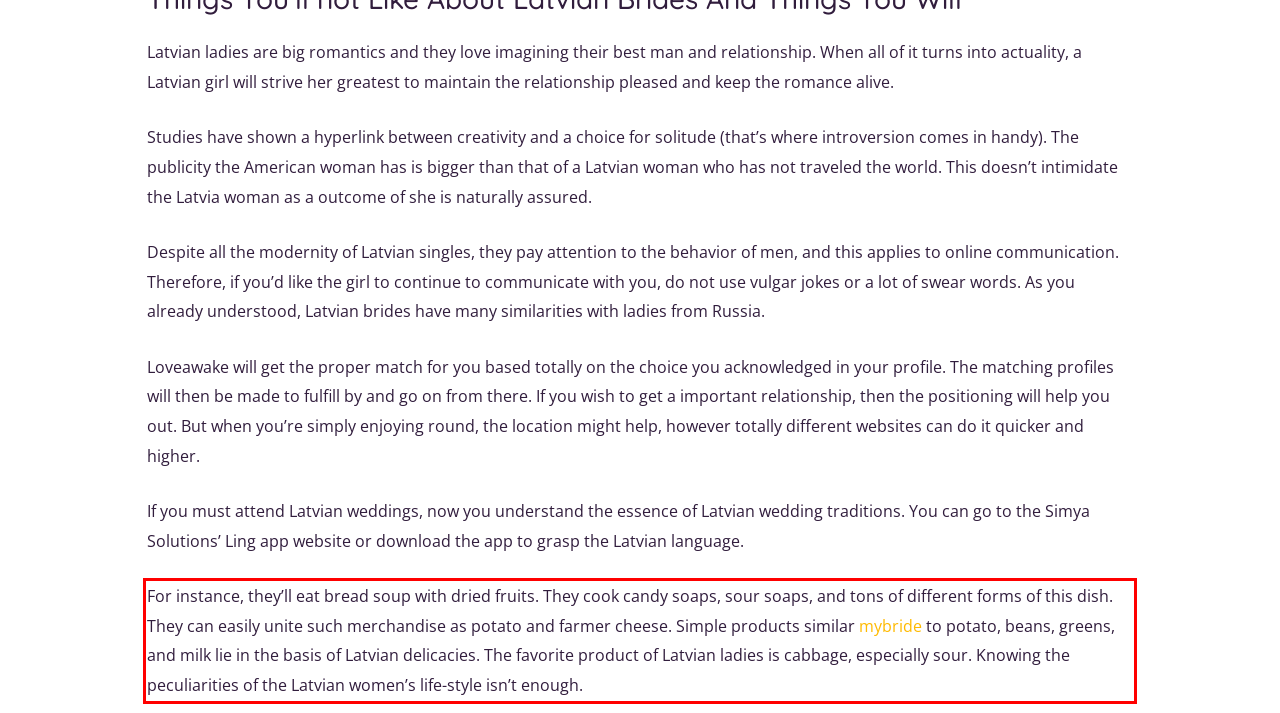Given a webpage screenshot, locate the red bounding box and extract the text content found inside it.

For instance, they’ll eat bread soup with dried fruits. They cook candy soaps, sour soaps, and tons of different forms of this dish. They can easily unite such merchandise as potato and farmer cheese. Simple products similar mybride to potato, beans, greens, and milk lie in the basis of Latvian delicacies. The favorite product of Latvian ladies is cabbage, especially sour. Knowing the peculiarities of the Latvian women’s life-style isn’t enough.